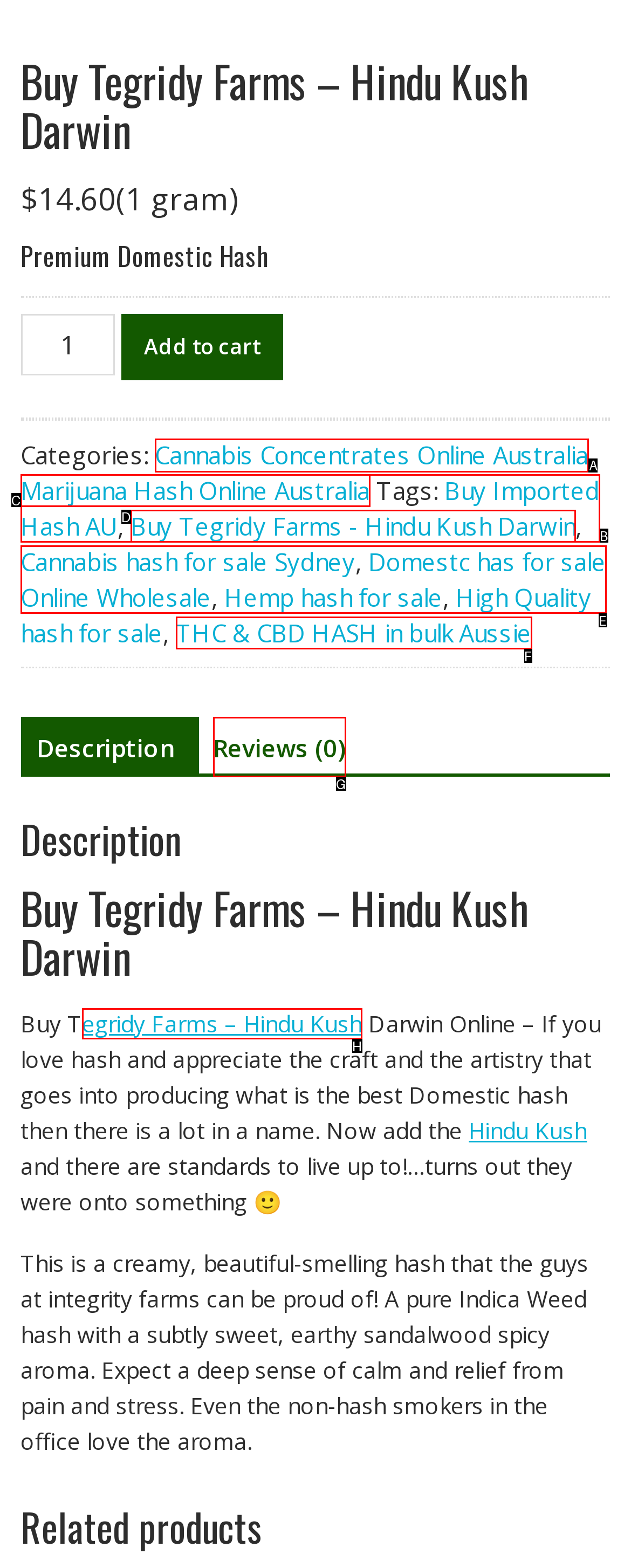Choose the UI element you need to click to carry out the task: Buy Cannabis Concentrates Online Australia.
Respond with the corresponding option's letter.

A